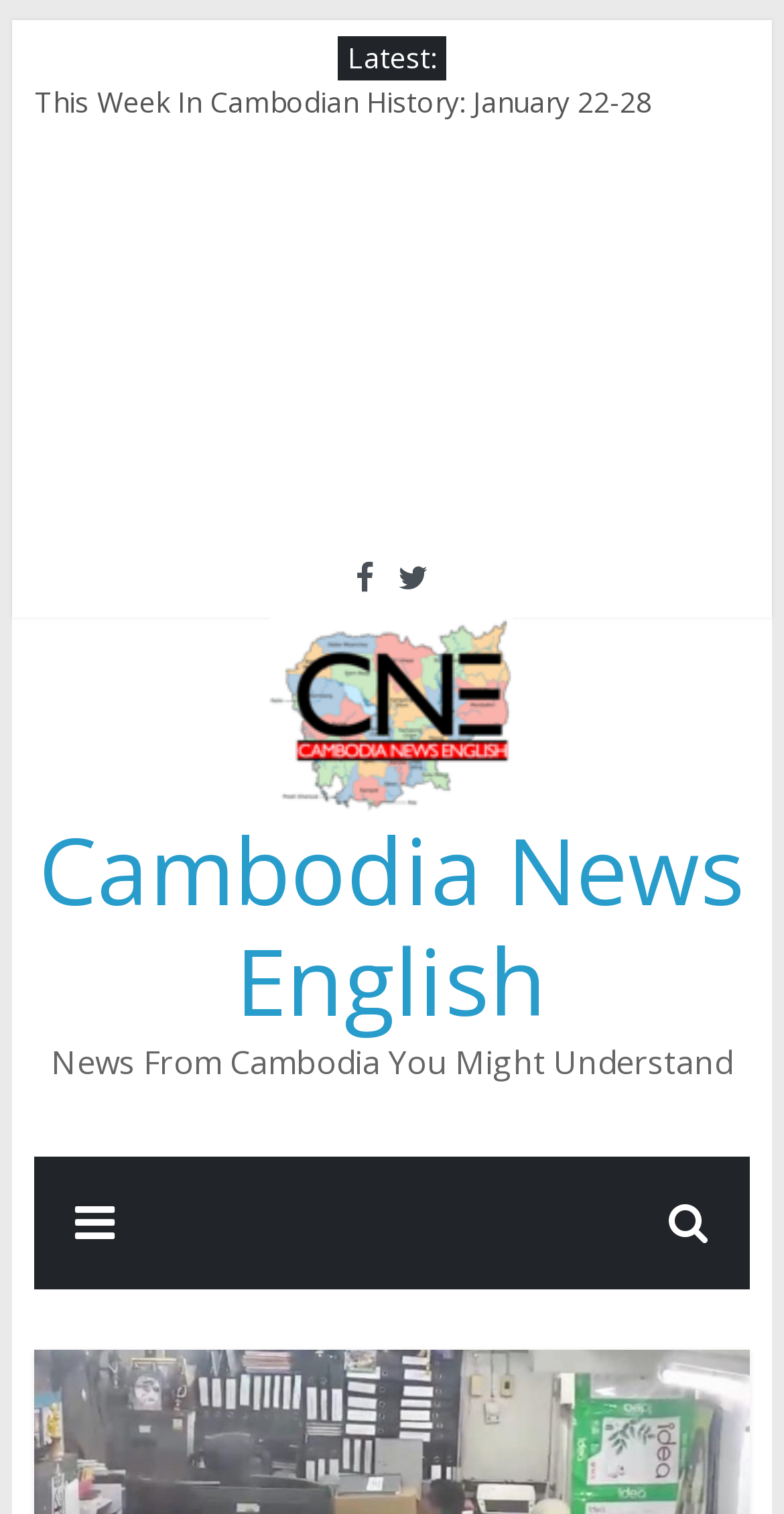Locate the bounding box coordinates of the element that should be clicked to execute the following instruction: "Click on the link to read about the Euro Film Festival".

[0.044, 0.055, 0.711, 0.08]